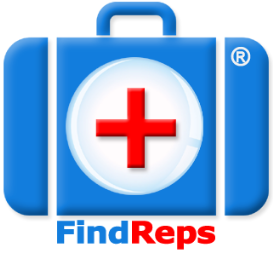Provide a thorough description of the image, including all visible elements.

The image showcases the logo of FindReps, featuring a blue suitcase design with a prominent red medical cross at its center, symbolizing healthcare services. The logo is enclosed within a white circle and topped with a stylized handle, suggesting accessibility and organization. Below the suitcase, the name "FindReps" is boldly displayed in red, emphasizing its focus on connecting medical professionals. This branding reflects the platform's mission to help medical independent sales representatives connect with manufacturers and product lines, improving their outreach and service capabilities within the healthcare industry.